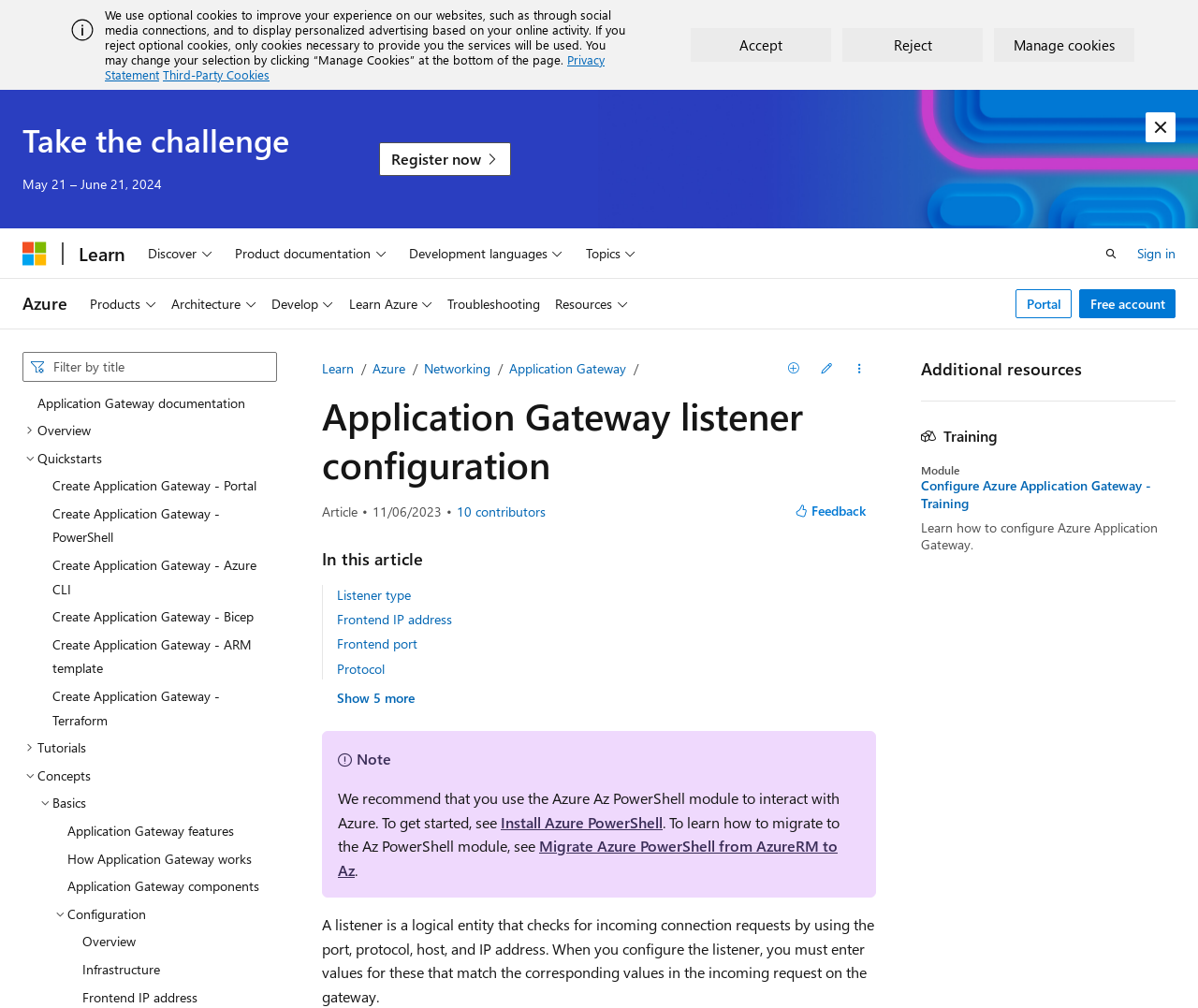What is the date of the article review?
We need a detailed and meticulous answer to the question.

The webpage shows the article review date as 11/06/2023, which is displayed next to the 'Article review date' text.